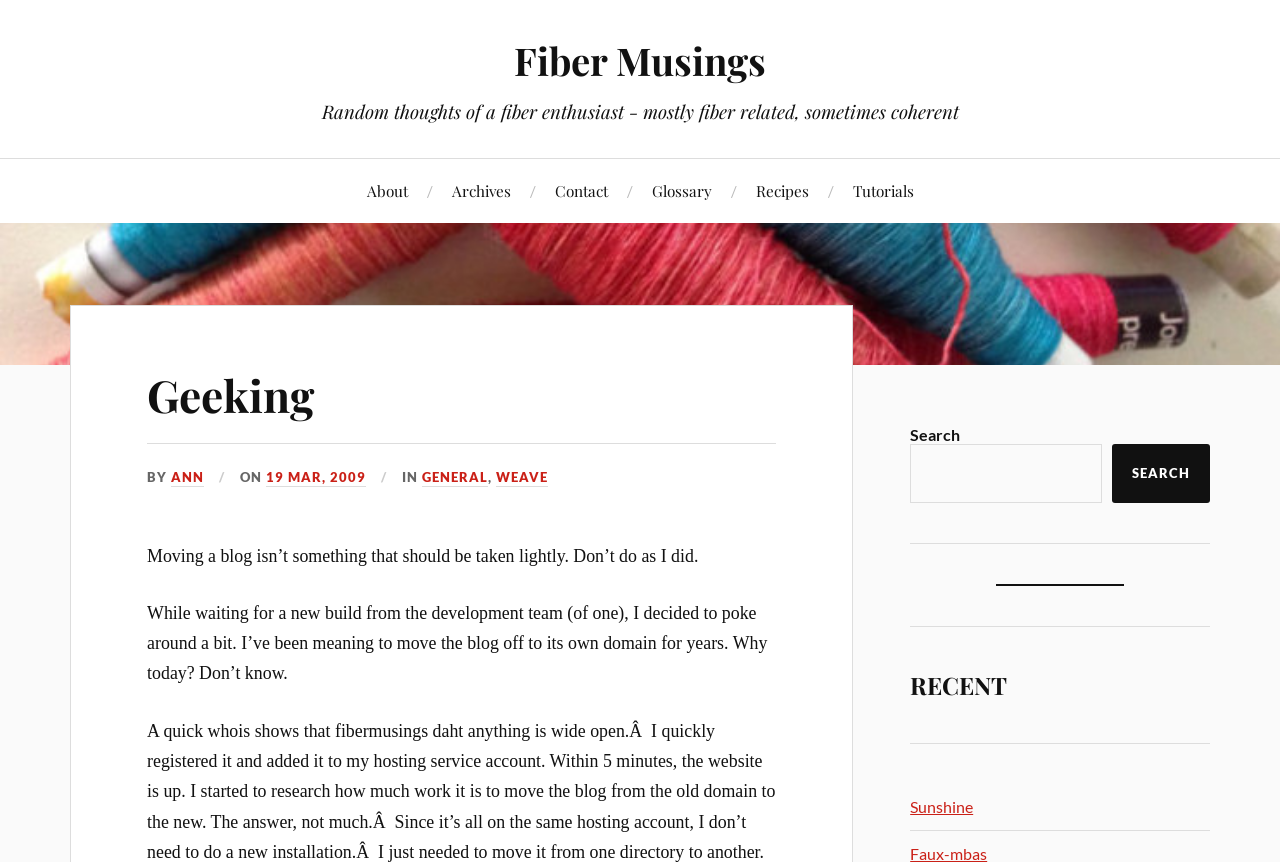Please answer the following question using a single word or phrase: 
What is the category of the blog post?

General